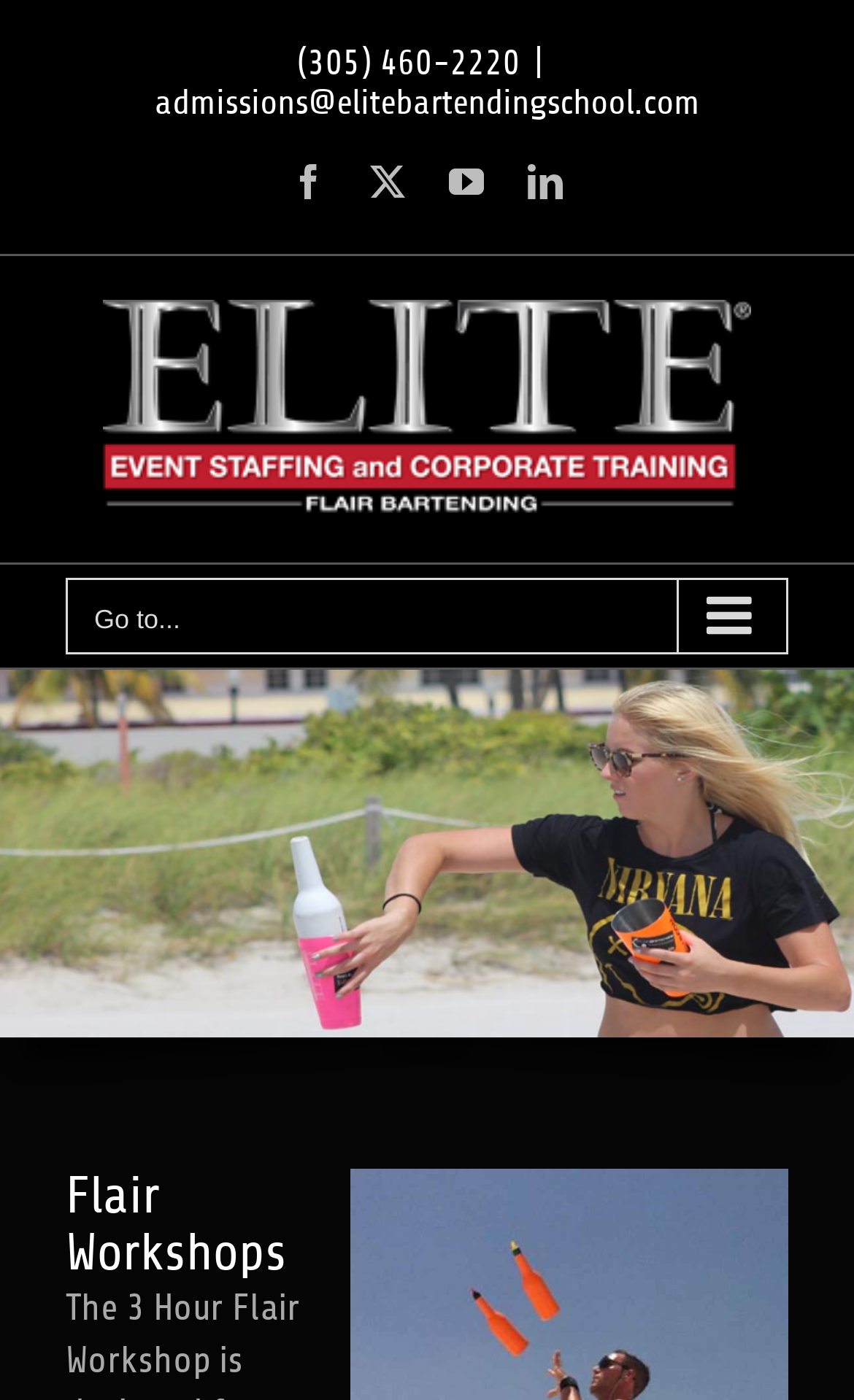Identify the bounding box coordinates of the clickable section necessary to follow the following instruction: "Go to Flair Workshops". The coordinates should be presented as four float numbers from 0 to 1, i.e., [left, top, right, bottom].

[0.077, 0.835, 0.923, 0.916]